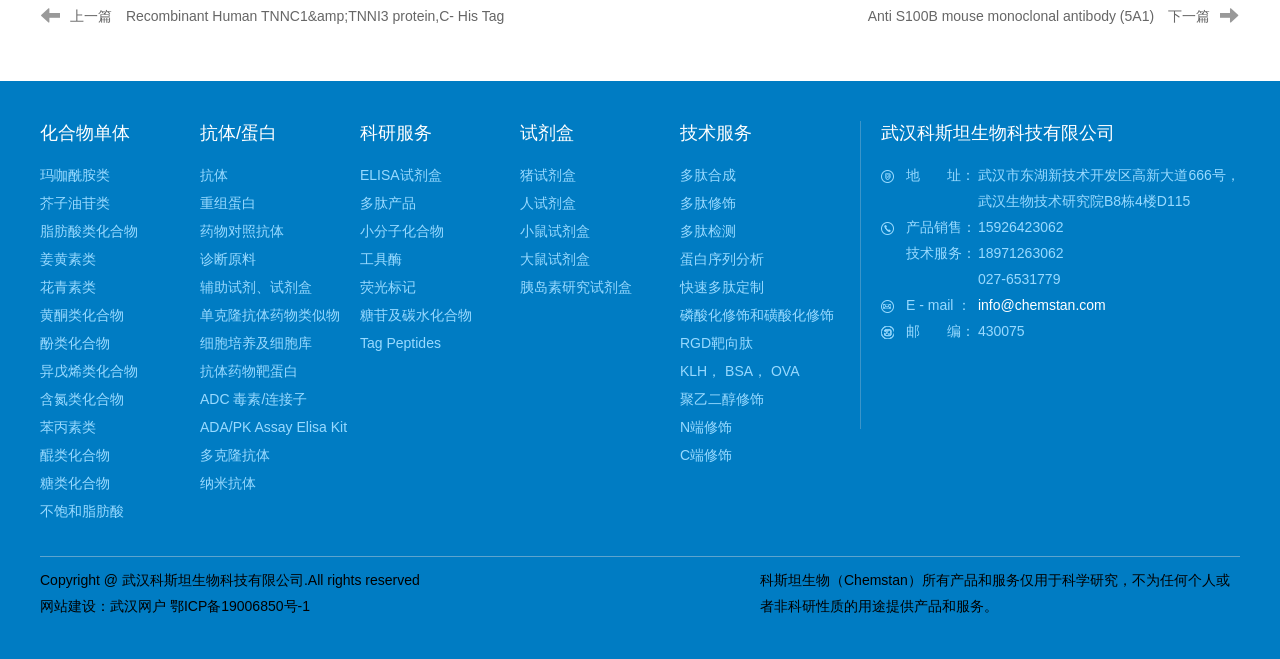Can you find the bounding box coordinates of the area I should click to execute the following instruction: "Explore the research services"?

[0.281, 0.184, 0.406, 0.543]